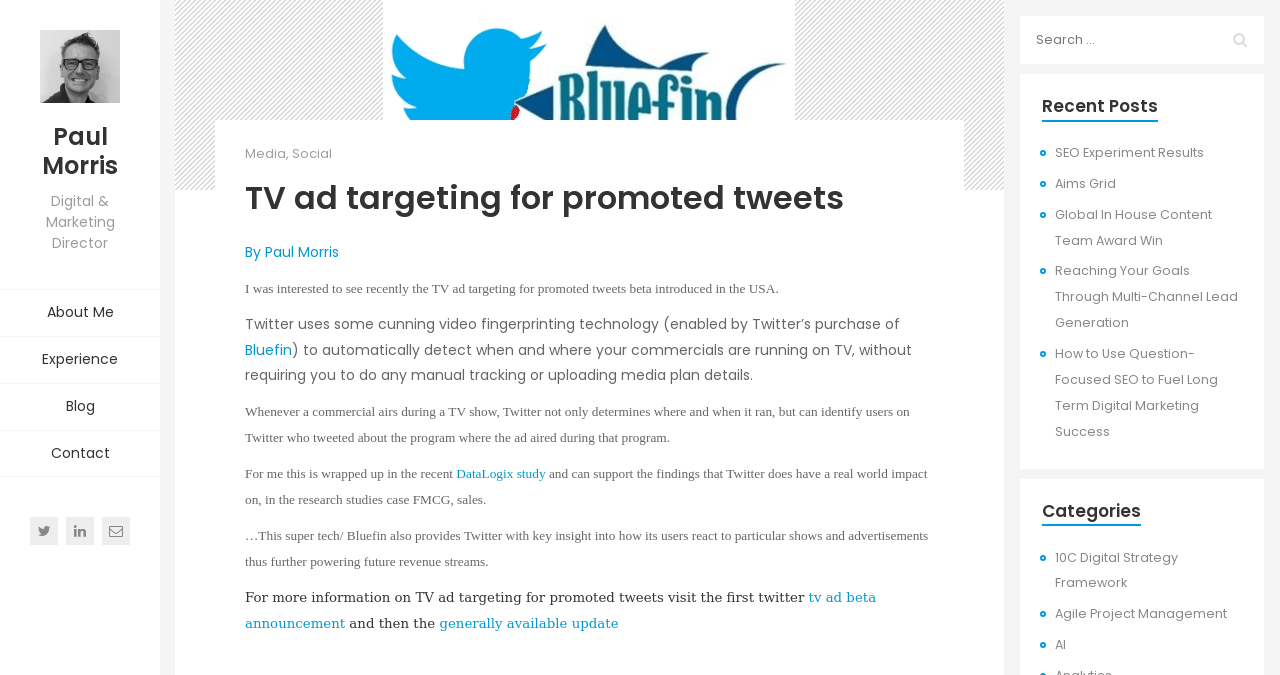What is the author's name?
We need a detailed and exhaustive answer to the question. Please elaborate.

The author's name is mentioned in the heading 'Paul Morris' with bounding box coordinates [0.016, 0.183, 0.109, 0.268]. It is also mentioned in the link 'By Paul Morris' with bounding box coordinates [0.191, 0.358, 0.265, 0.388].